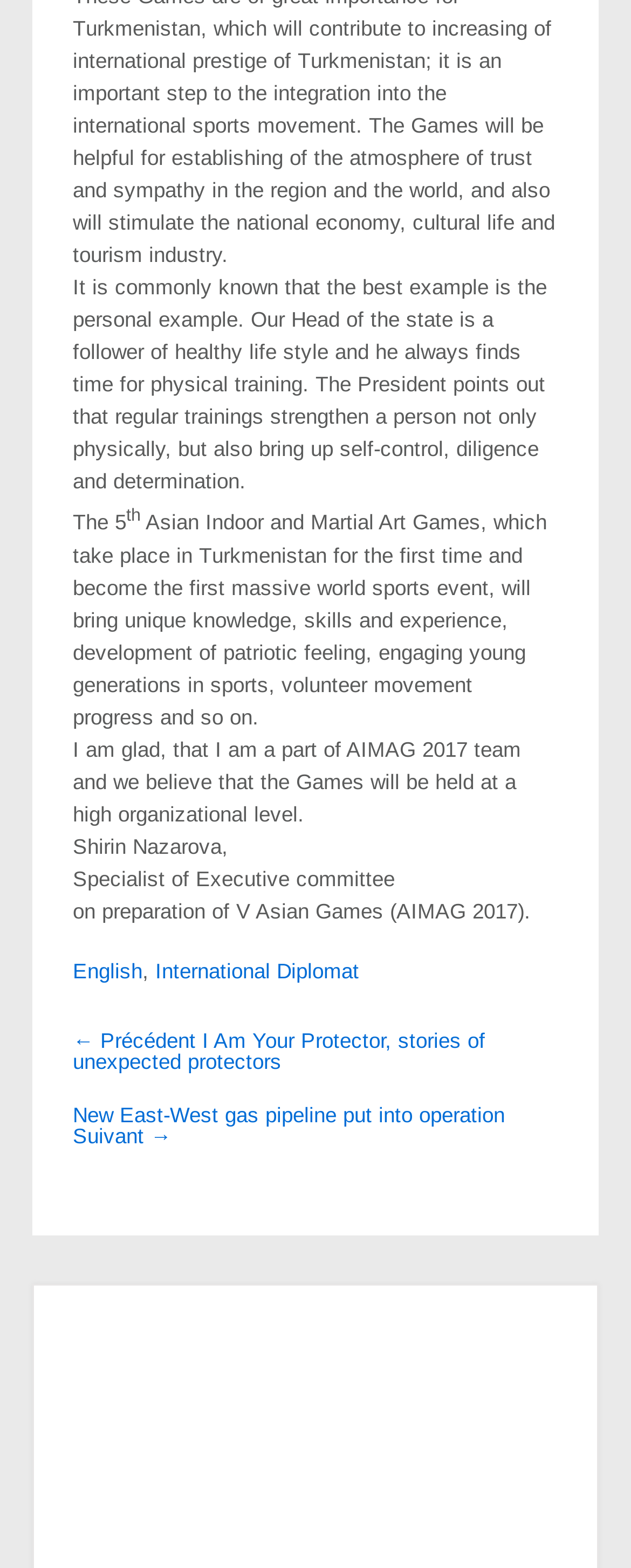Locate the bounding box coordinates of the UI element described by: "English". Provide the coordinates as four float numbers between 0 and 1, formatted as [left, top, right, bottom].

[0.115, 0.61, 0.226, 0.626]